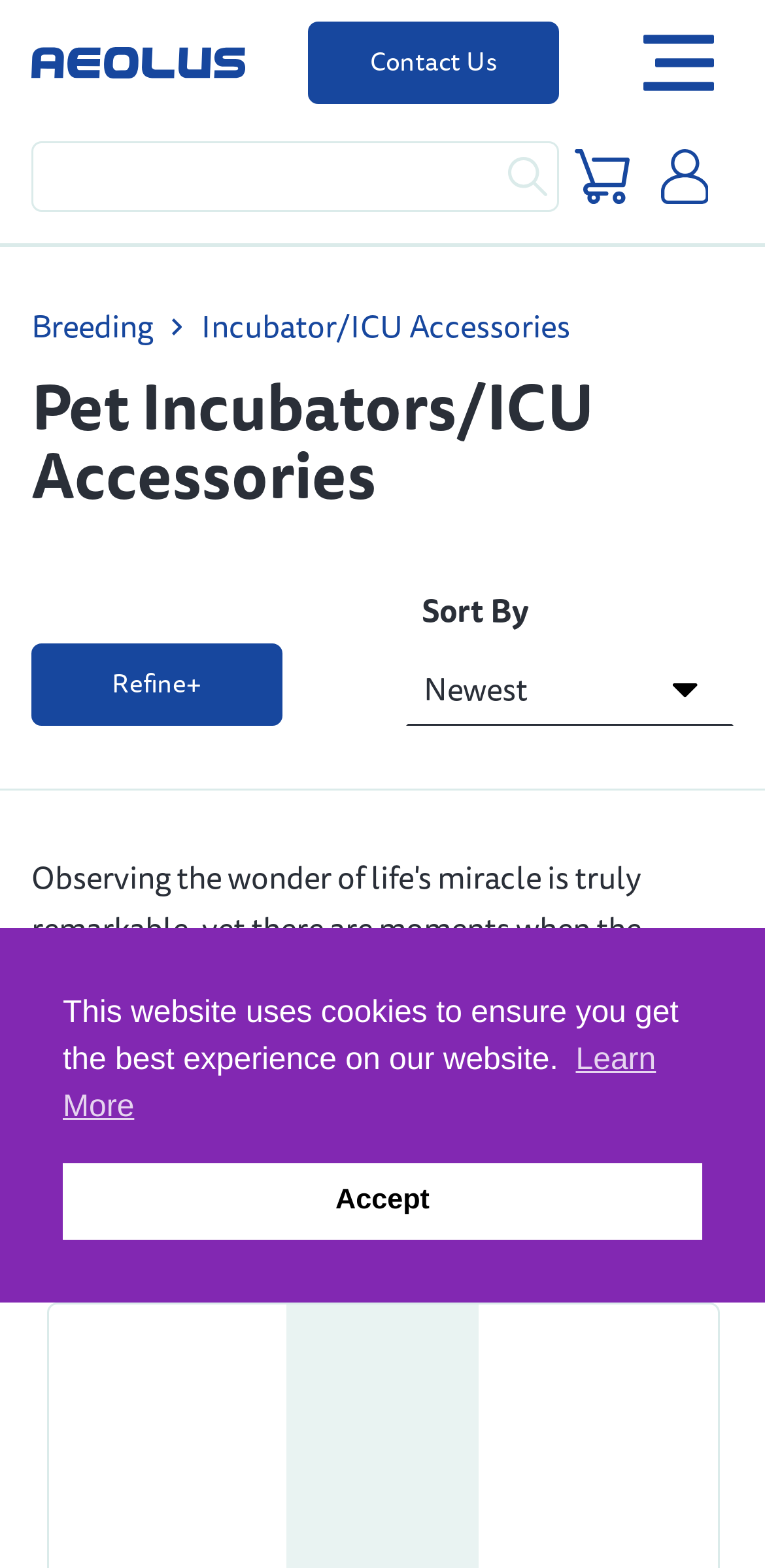Use the information in the screenshot to answer the question comprehensively: How many items are in the cart?

The link 'Click this link to view your cart. You have 0 items in your cart.' indicates that there are currently no items in the cart.